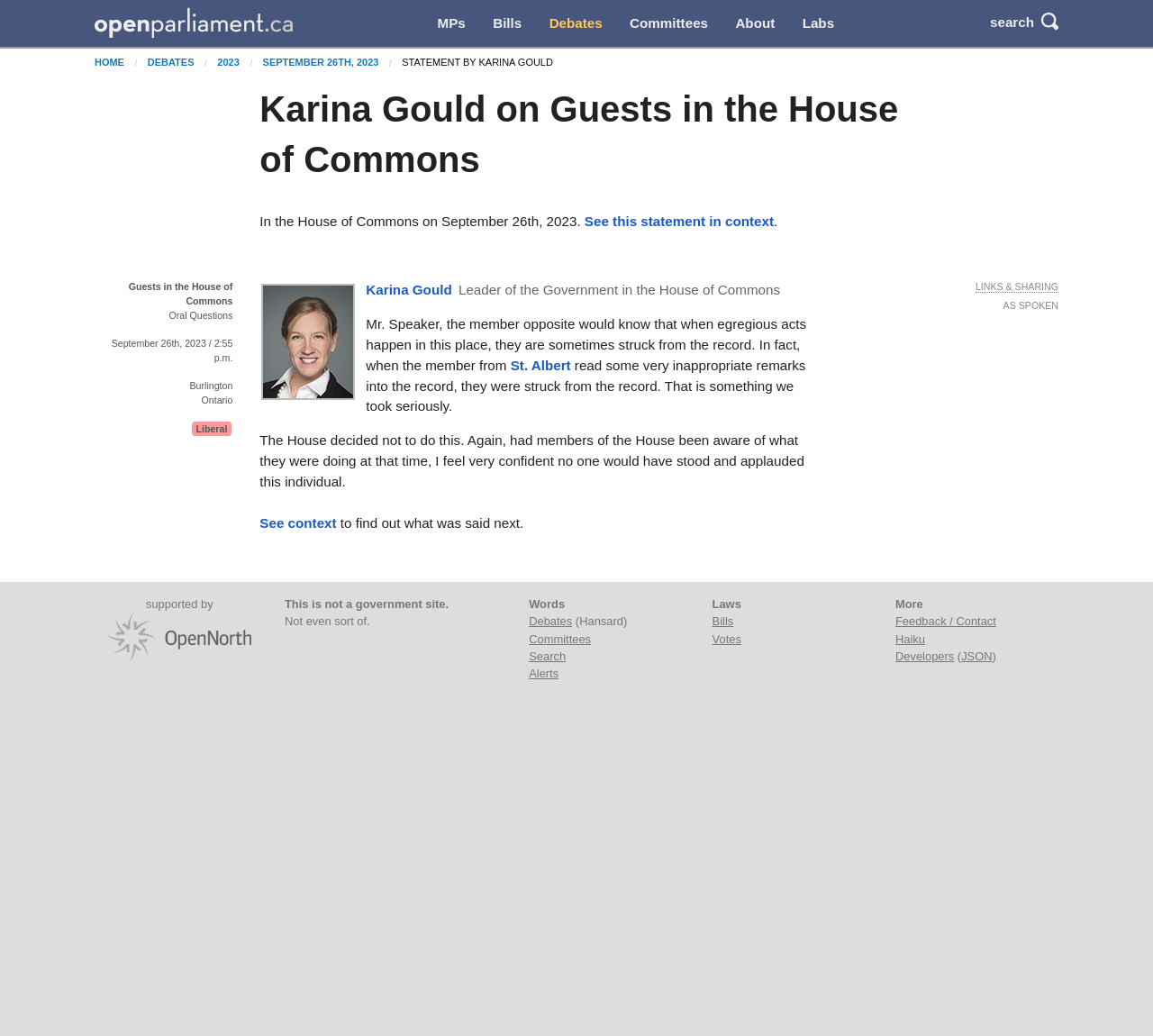Pinpoint the bounding box coordinates of the element that must be clicked to accomplish the following instruction: "see context of the statement". The coordinates should be in the format of four float numbers between 0 and 1, i.e., [left, top, right, bottom].

[0.507, 0.206, 0.671, 0.221]